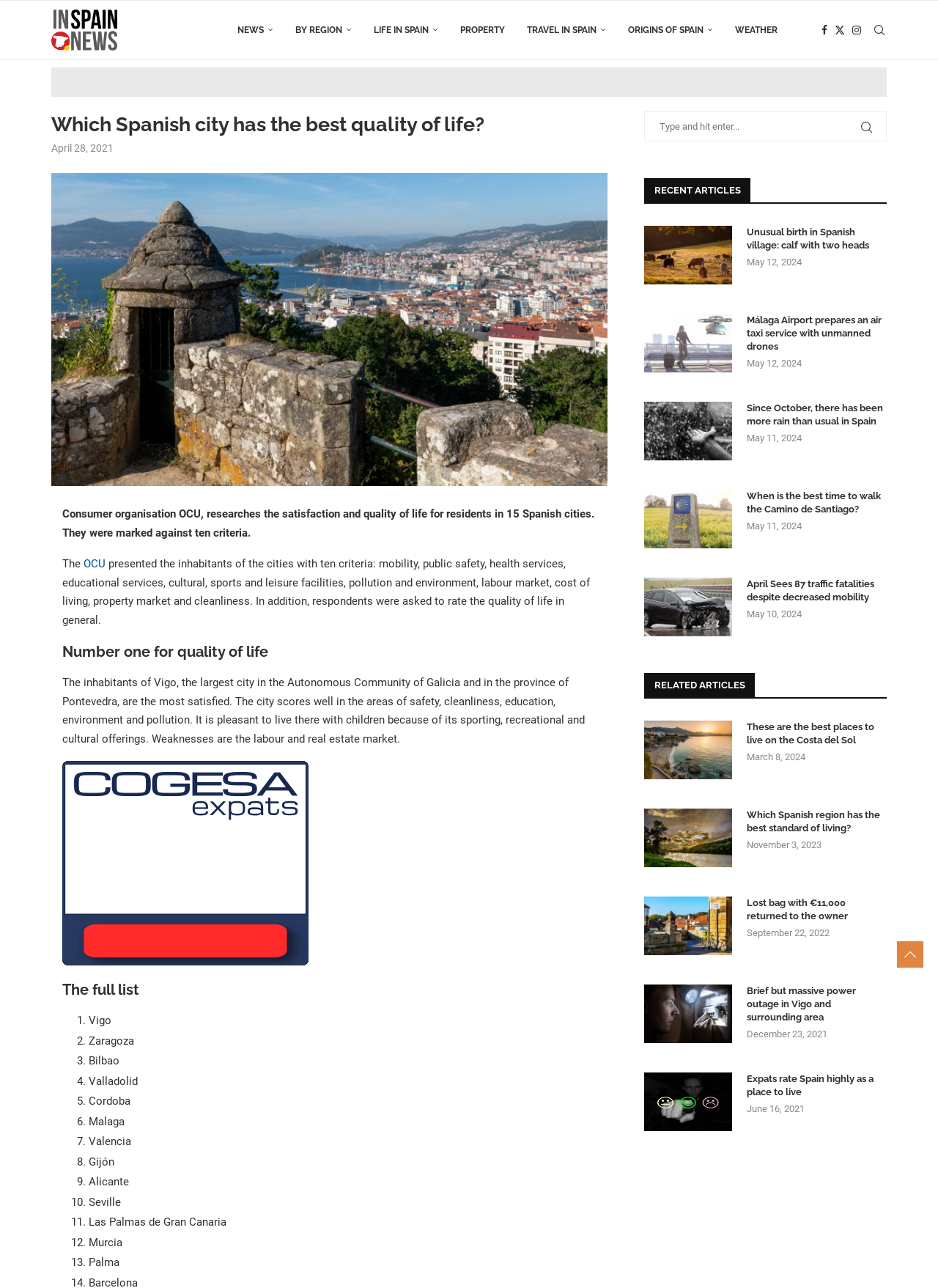What is the purpose of the OCU survey?
Provide a fully detailed and comprehensive answer to the question.

The OCU survey aims to measure the satisfaction and quality of life for residents in 15 Spanish cities. The survey is based on ten criteria, including mobility, public safety, health services, and more, to provide a comprehensive picture of the quality of life in each city.